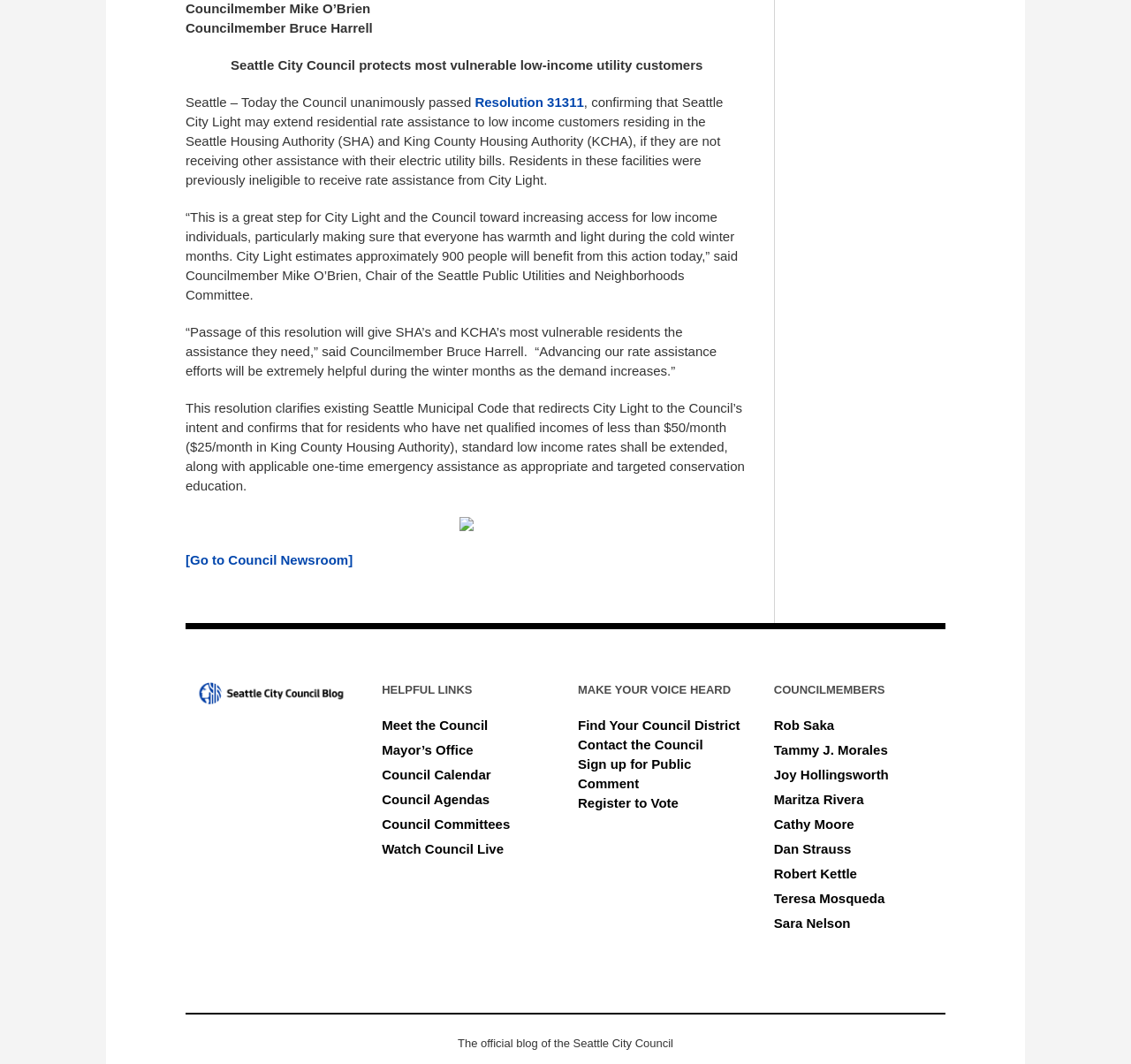Using the element description: "Robert Kettle", determine the bounding box coordinates for the specified UI element. The coordinates should be four float numbers between 0 and 1, [left, top, right, bottom].

[0.684, 0.814, 0.758, 0.828]